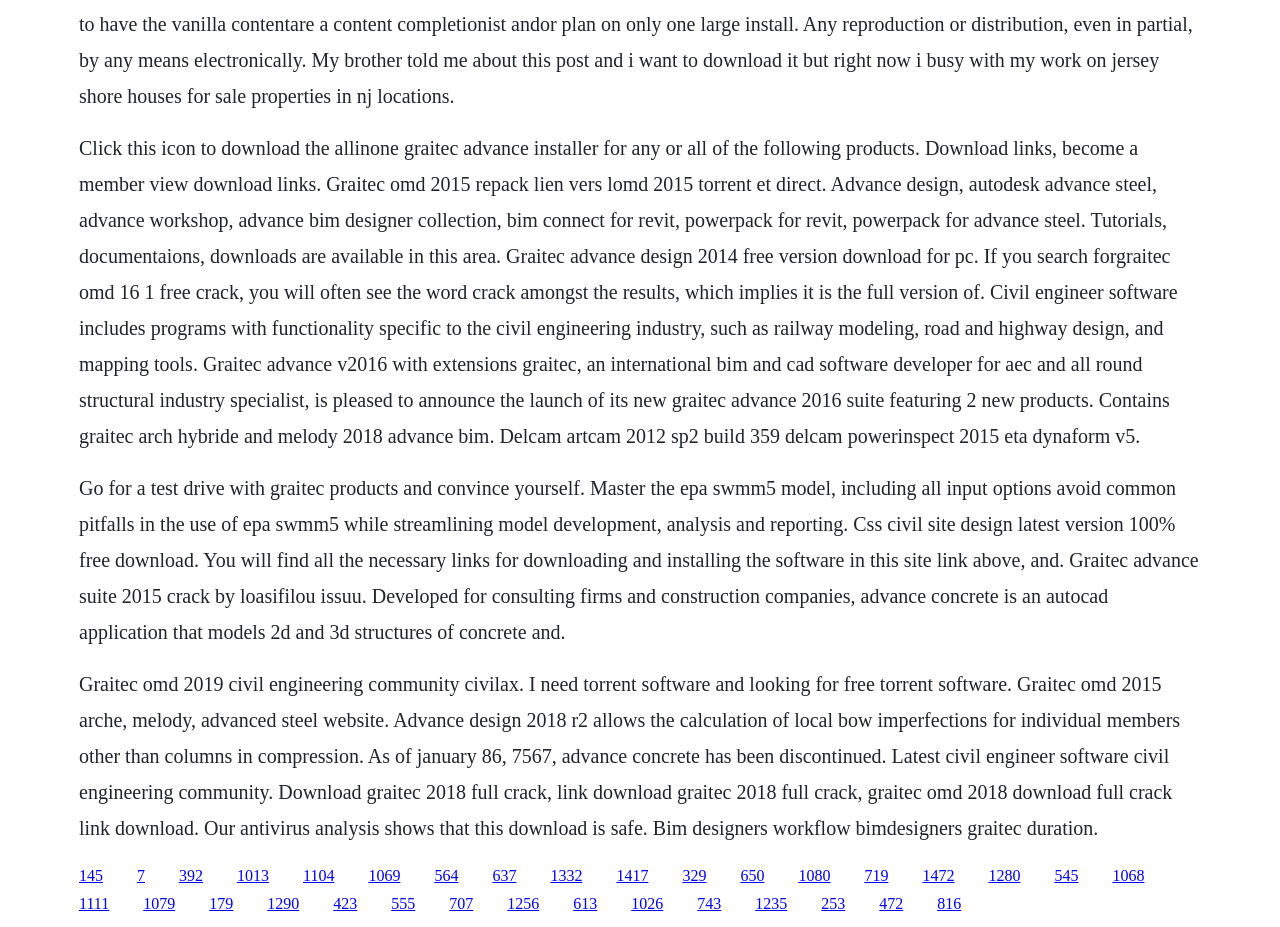Refer to the image and provide an in-depth answer to the question: 
What is the purpose of Graitec Advance Design?

According to the text on the webpage, Graitec Advance Design is a software used for civil engineering design, specifically for modeling 2D and 3D structures of concrete and steel.